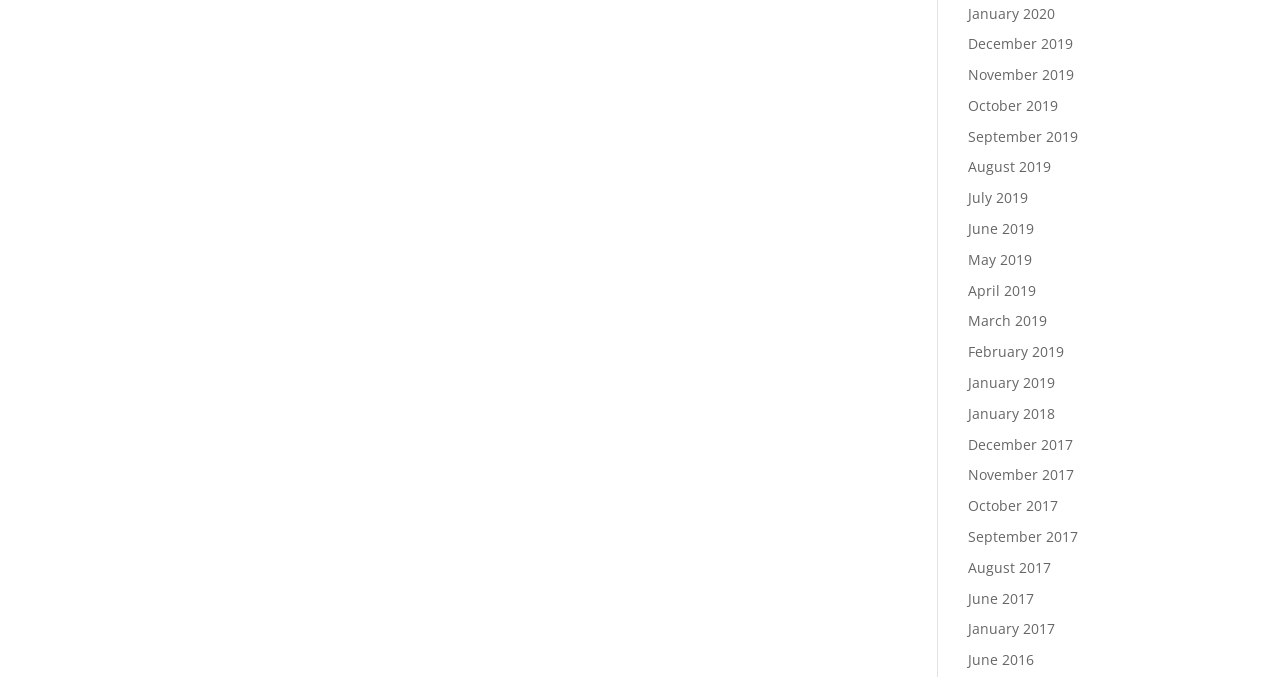Please give a concise answer to this question using a single word or phrase: 
What is the earliest month available?

January 2016